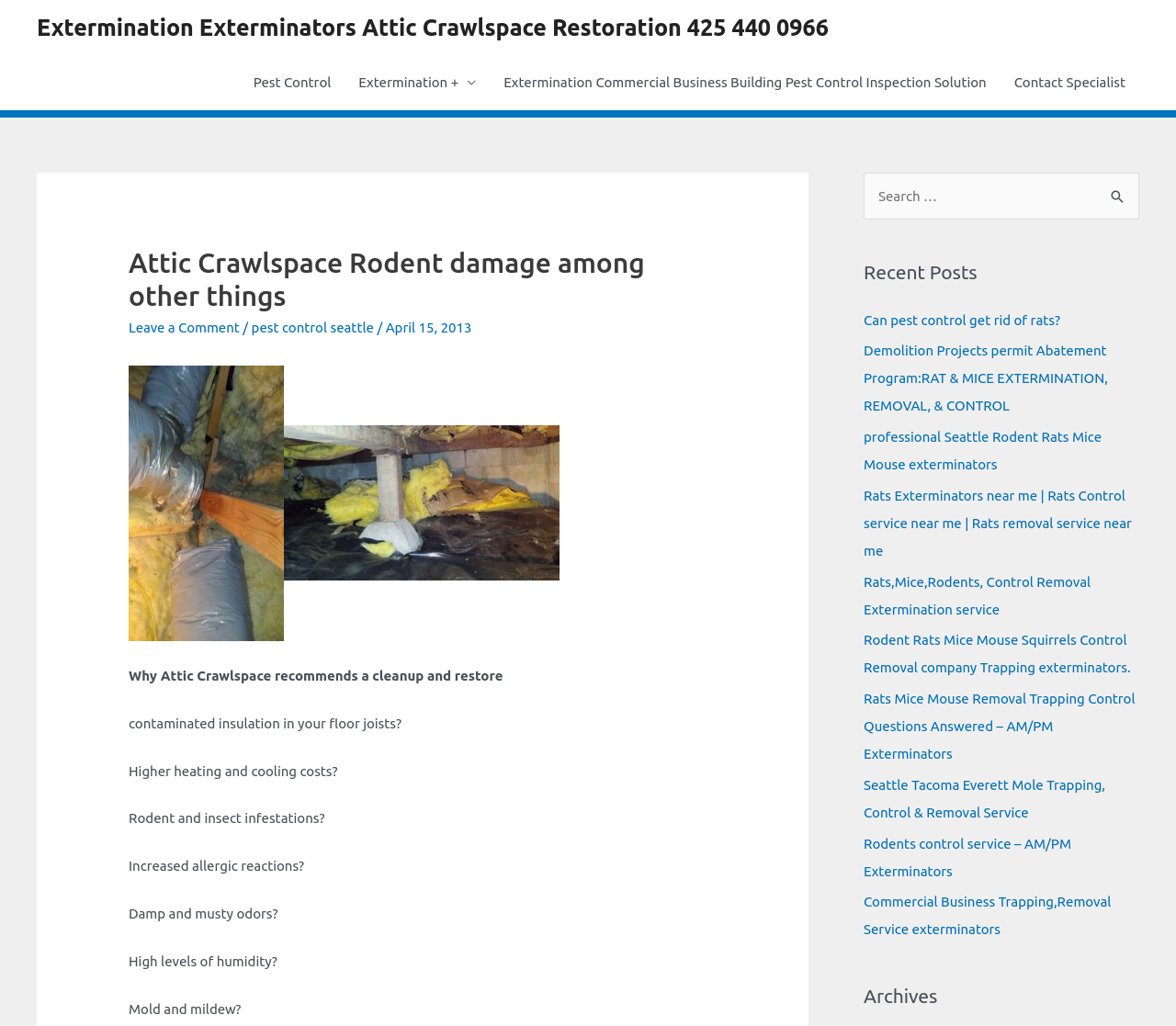What is the main service offered by this company?
Based on the content of the image, thoroughly explain and answer the question.

Based on the navigation links and the content of the webpage, it appears that the company offers pest control services, including extermination, restoration, and inspection solutions.